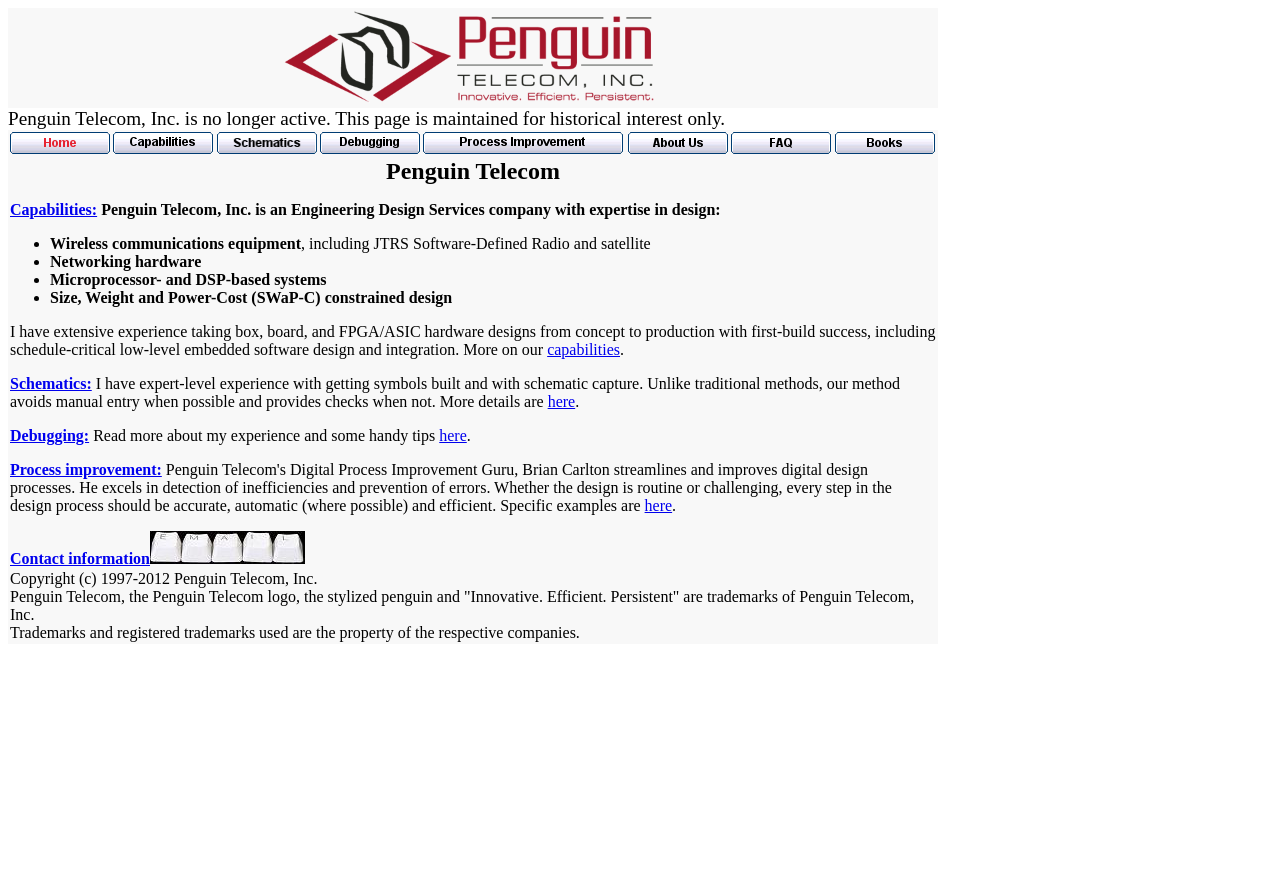Analyze the image and deliver a detailed answer to the question: What is the purpose of the webpage?

The webpage is maintained for historical interest only, as stated in the static text at the top of the webpage, which suggests that the company is no longer active.